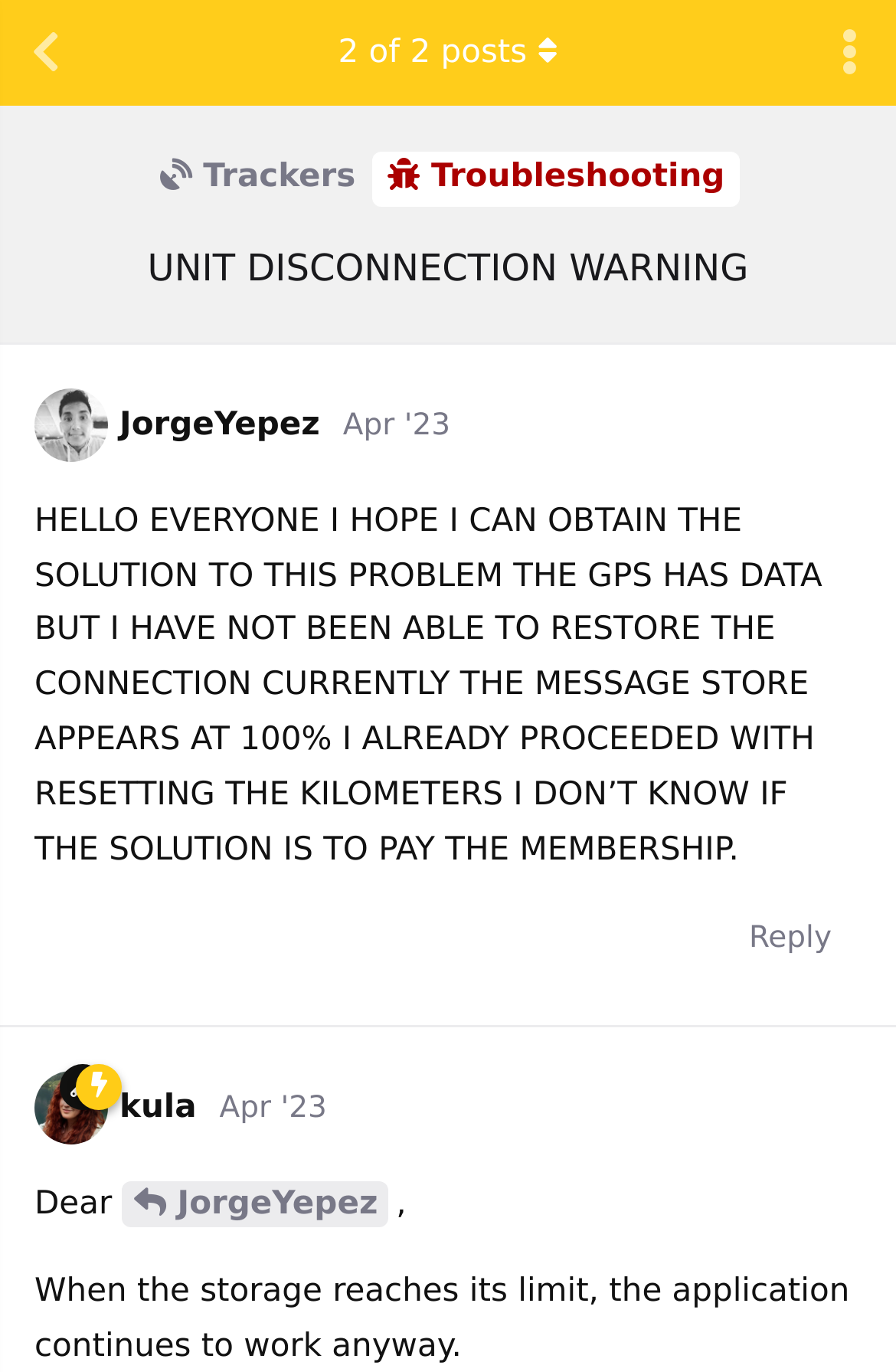How many posts are there in this discussion?
Using the image as a reference, deliver a detailed and thorough answer to the question.

I counted the number of posts by looking at the button '2 of 2 posts' at the top of the page, which indicates that there are two posts in this discussion.